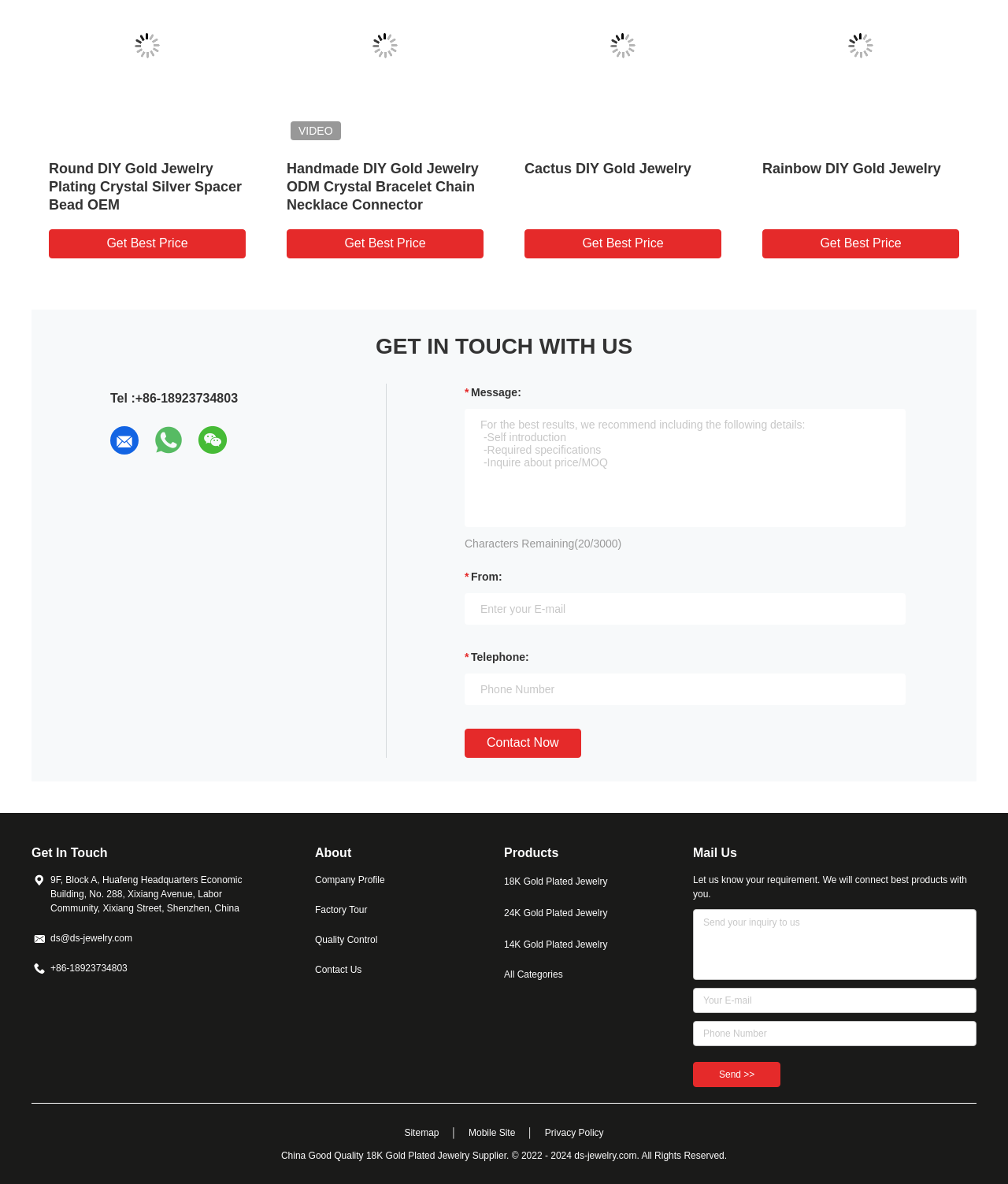What type of products does the company offer?
Please respond to the question with a detailed and informative answer.

I inferred this by looking at the headings and links on the webpage, which mention 'Rainbow DIY Gold Jewelry', 'OEM DIY Gold Rainbow Zirconia Bracelet', and other similar products, indicating that the company offers gold jewelry.